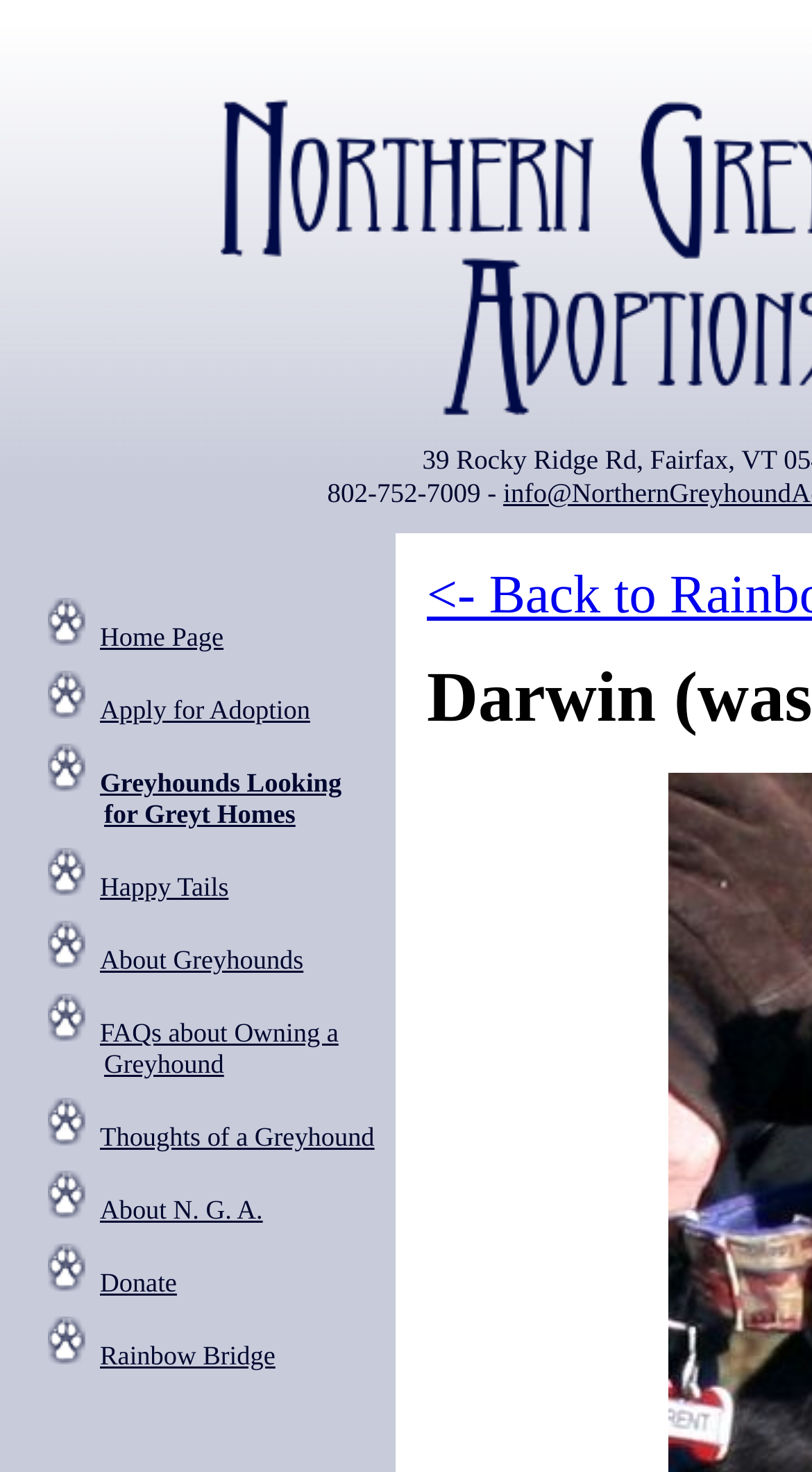Could you specify the bounding box coordinates for the clickable section to complete the following instruction: "Call the phone number"?

[0.403, 0.324, 0.62, 0.345]